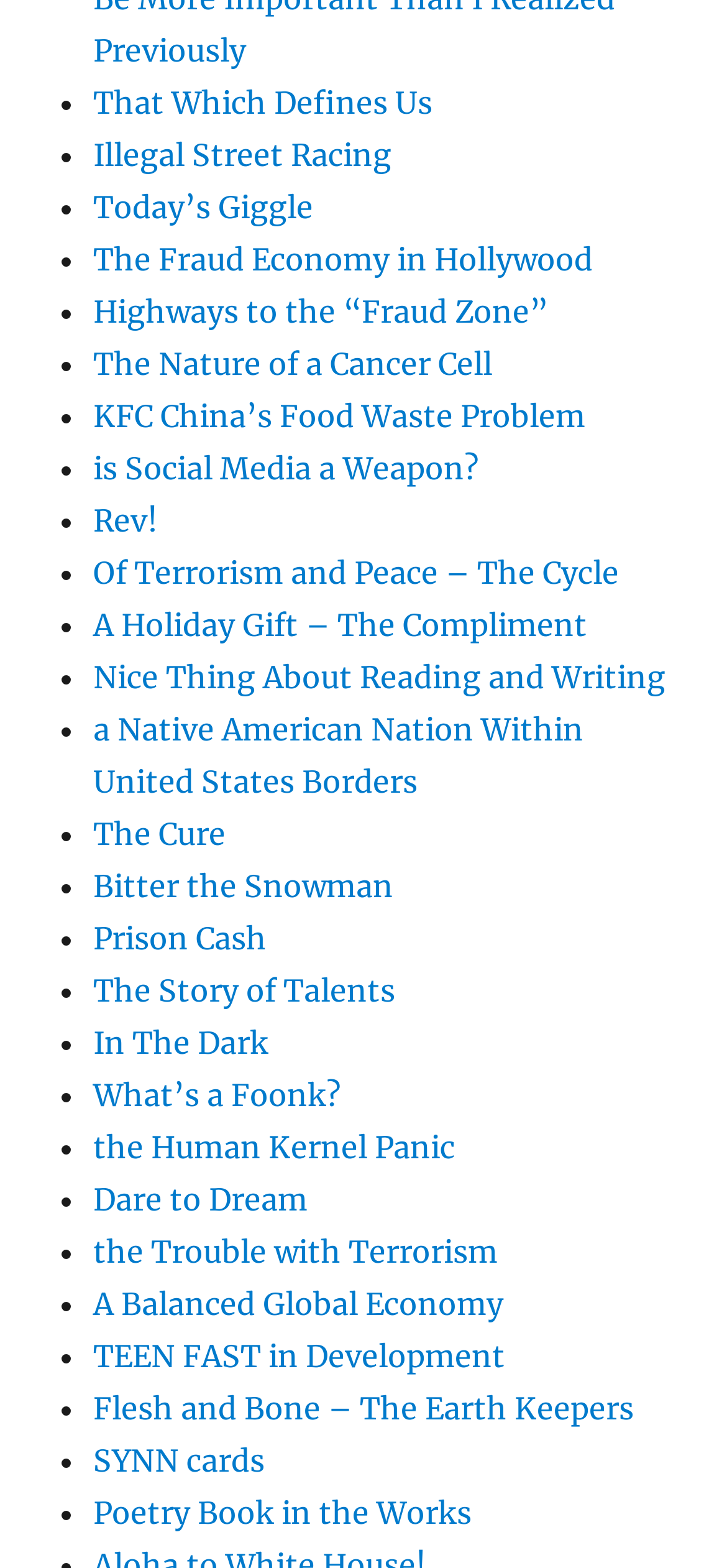Locate the bounding box coordinates of the element to click to perform the following action: 'Read 'The Fraud Economy in Hollywood''. The coordinates should be given as four float values between 0 and 1, in the form of [left, top, right, bottom].

[0.128, 0.153, 0.815, 0.177]